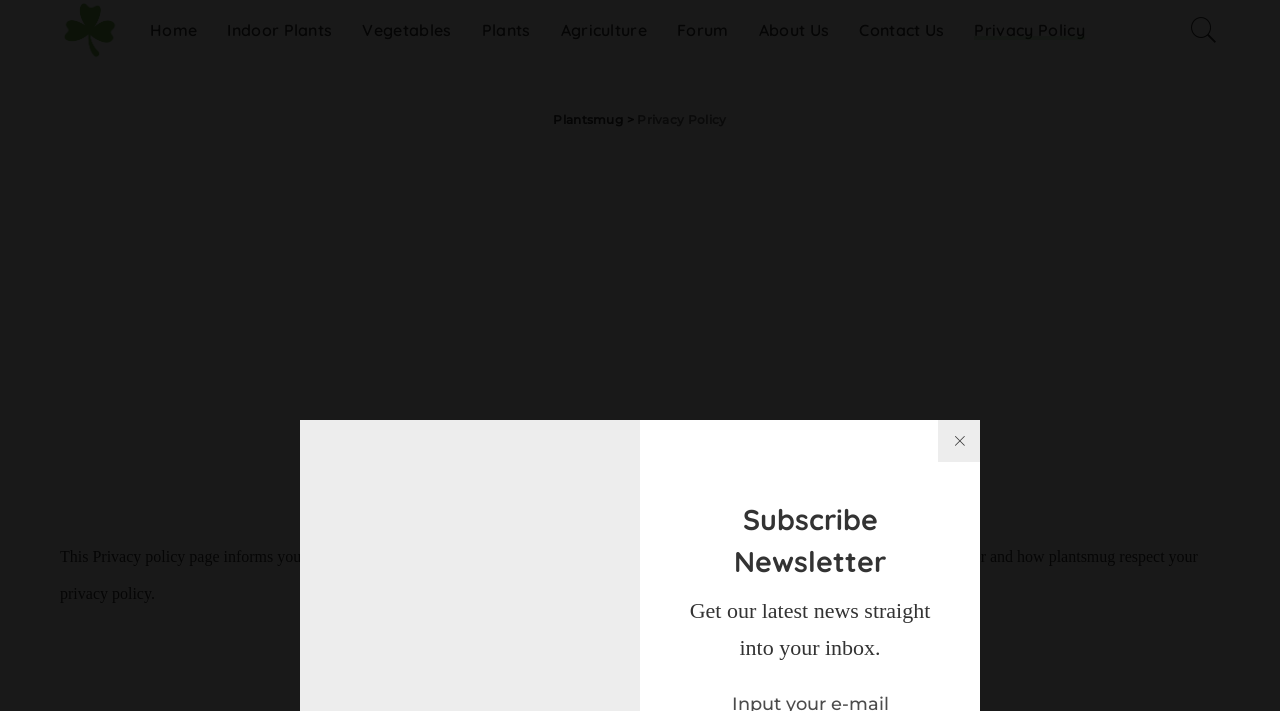What is the name of the website?
Offer a detailed and exhaustive answer to the question.

I determined the answer by looking at the link element with the text 'Plantsmug' at the top left corner of the webpage, which is likely to be the website's logo or name.